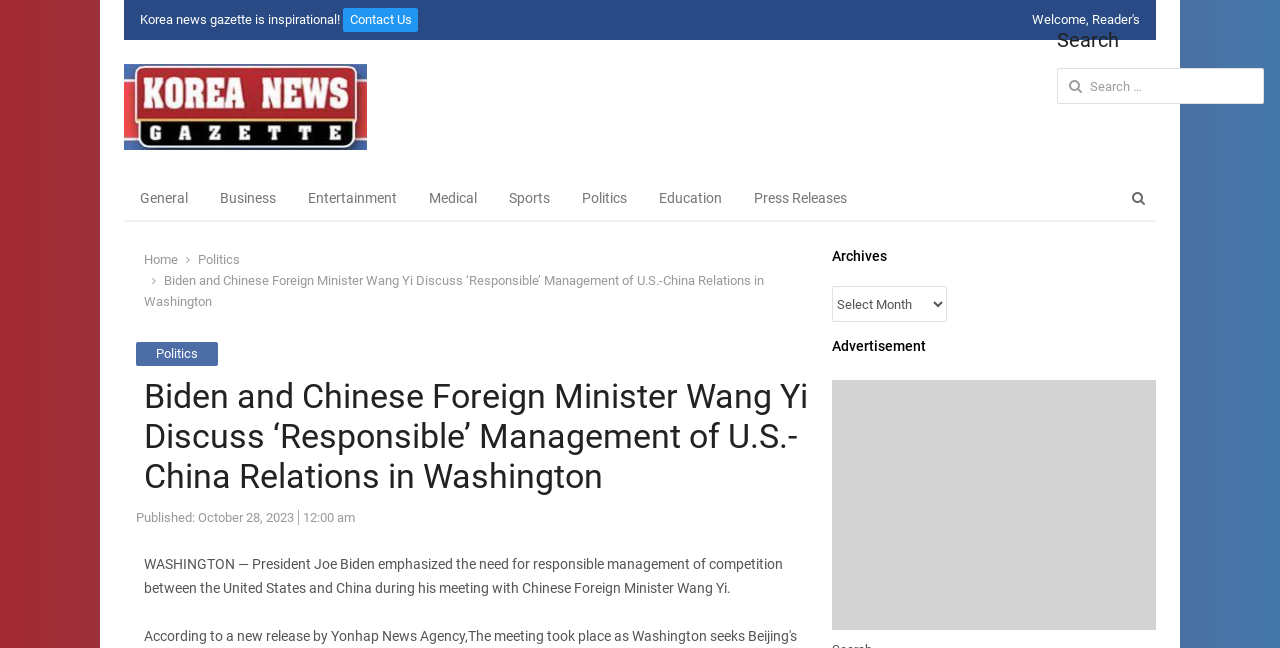Can you provide the bounding box coordinates for the element that should be clicked to implement the instruction: "Contact the news team"?

[0.268, 0.012, 0.327, 0.049]